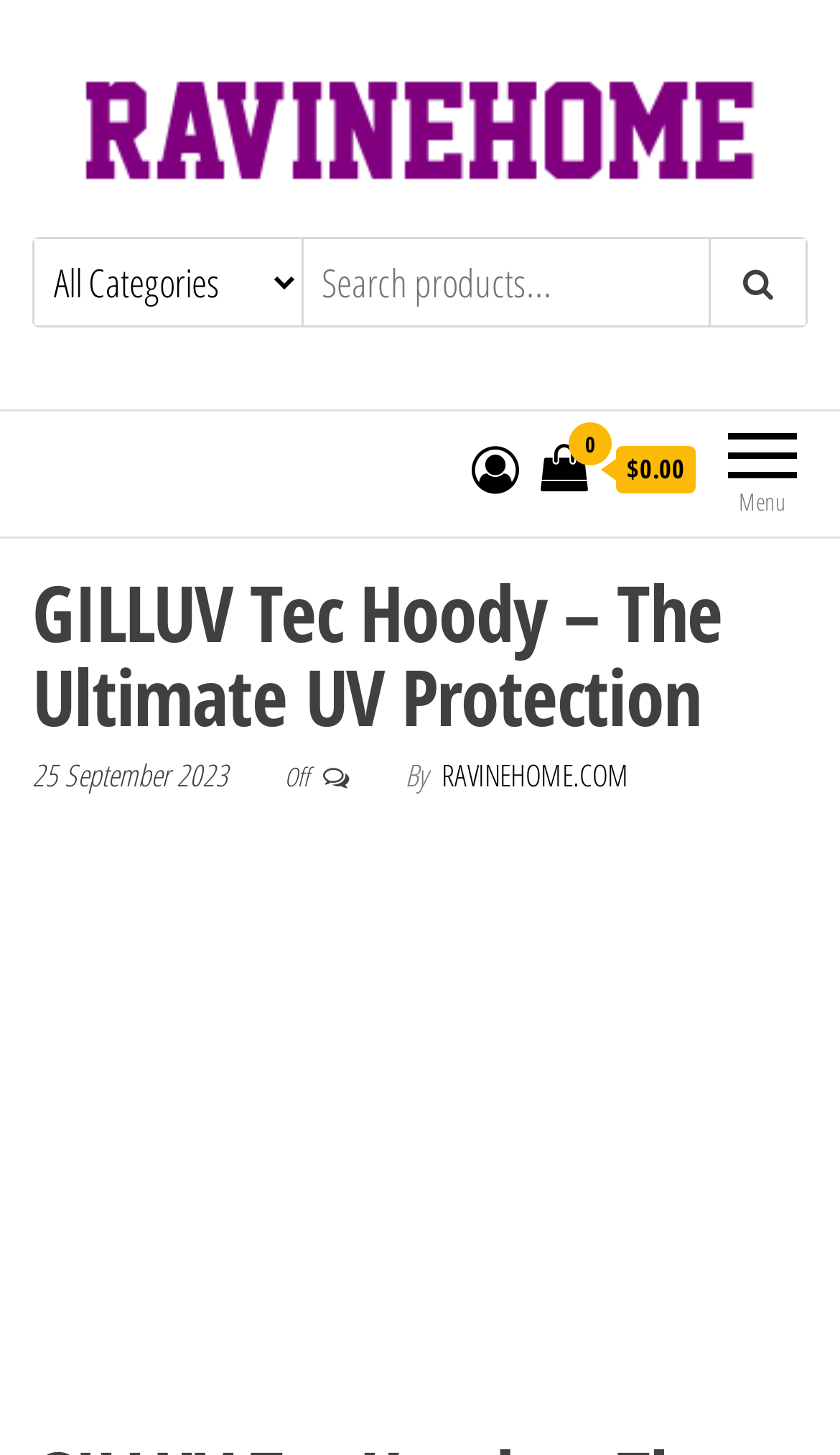Determine the bounding box coordinates of the area to click in order to meet this instruction: "browse menu".

[0.879, 0.333, 0.936, 0.355]